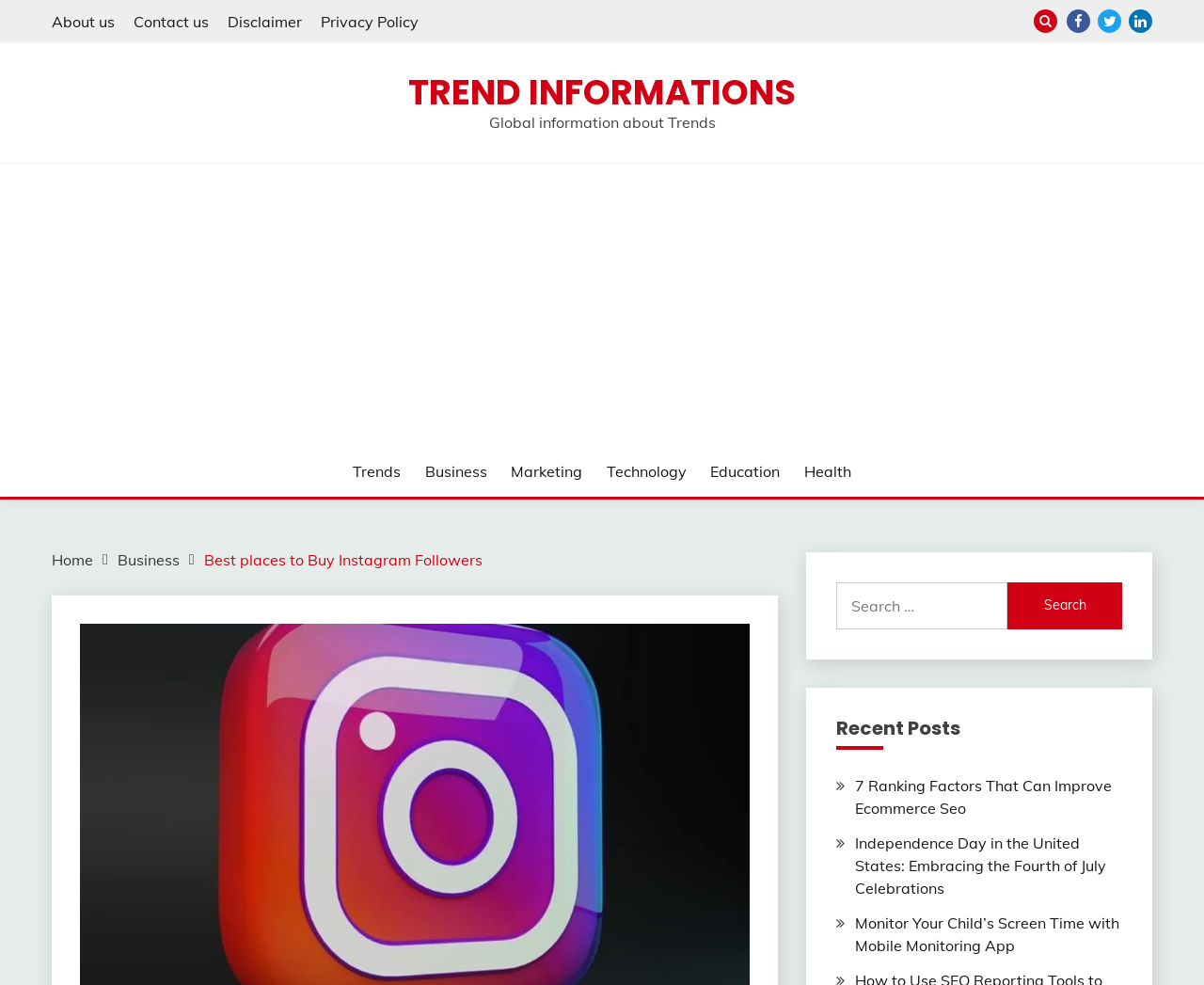Please specify the bounding box coordinates of the region to click in order to perform the following instruction: "Click on About us".

[0.043, 0.012, 0.095, 0.031]